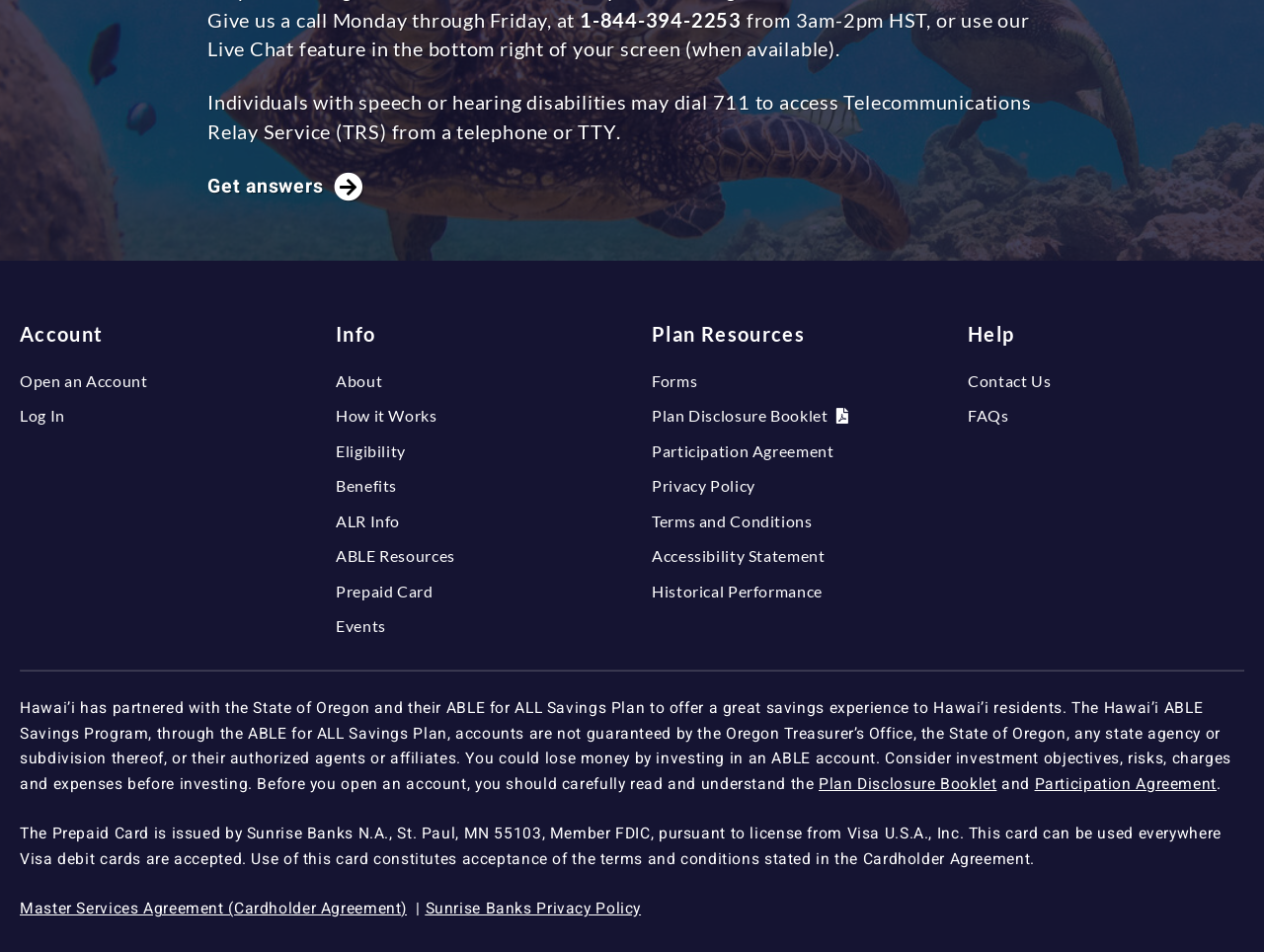Identify the bounding box for the given UI element using the description provided. Coordinates should be in the format (top-left x, top-left y, bottom-right x, bottom-right y) and must be between 0 and 1. Here is the description: Open an Account

[0.016, 0.391, 0.117, 0.409]